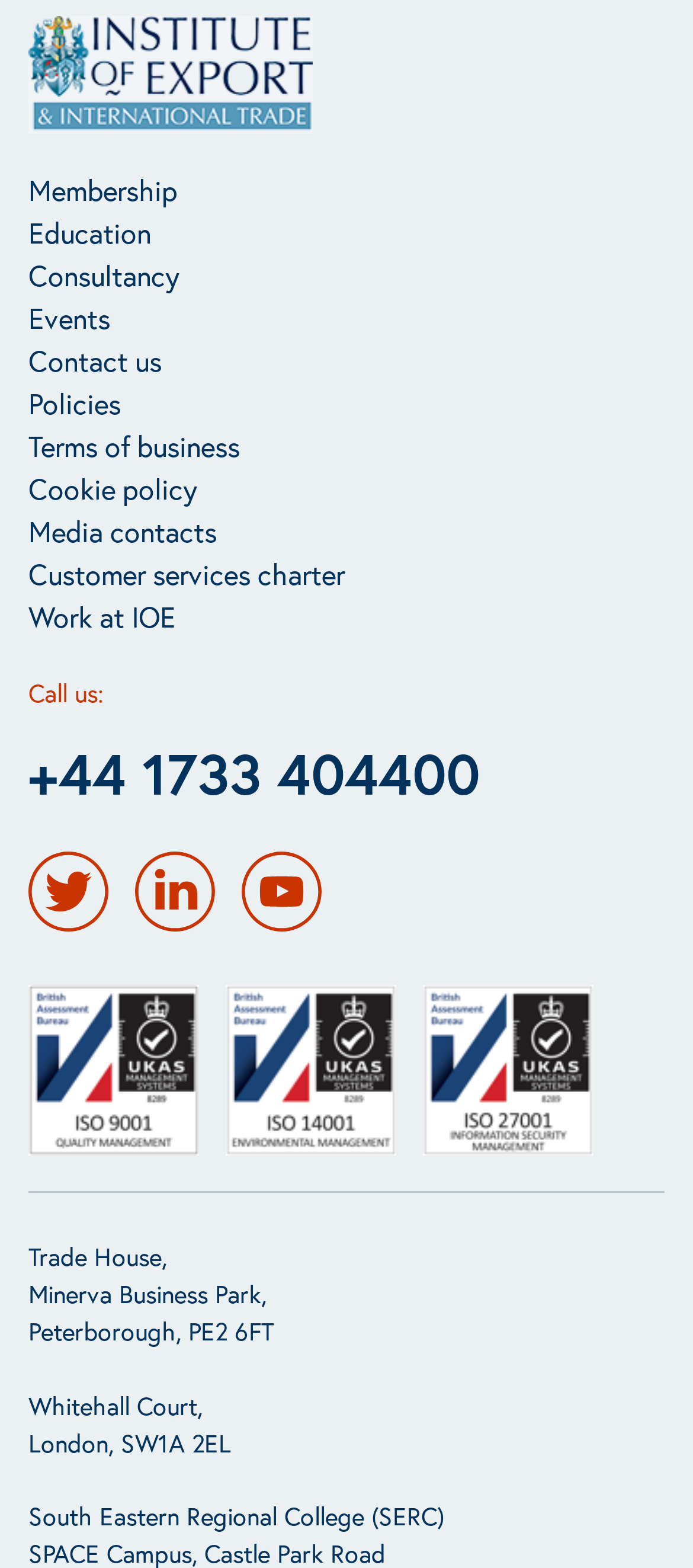Provide the bounding box coordinates of the HTML element this sentence describes: "Customer services charter". The bounding box coordinates consist of four float numbers between 0 and 1, i.e., [left, top, right, bottom].

[0.041, 0.353, 0.497, 0.38]